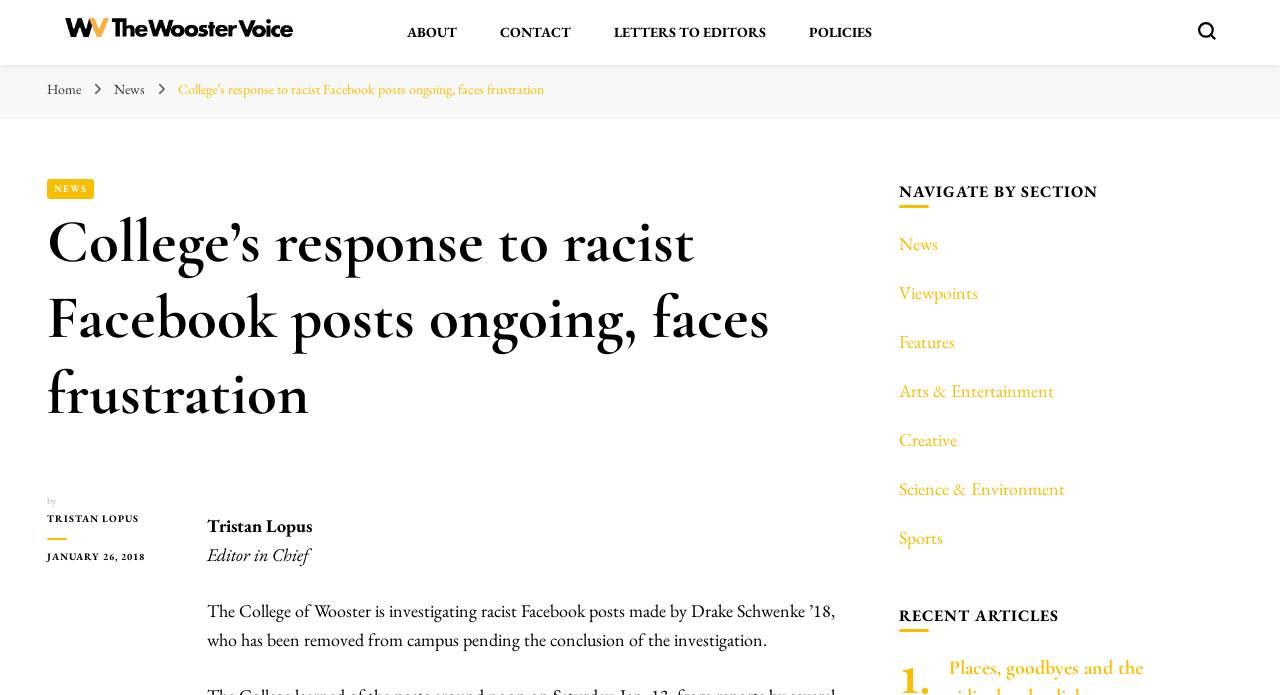Locate the bounding box coordinates of the clickable part needed for the task: "navigate to News section".

[0.702, 0.334, 0.733, 0.367]